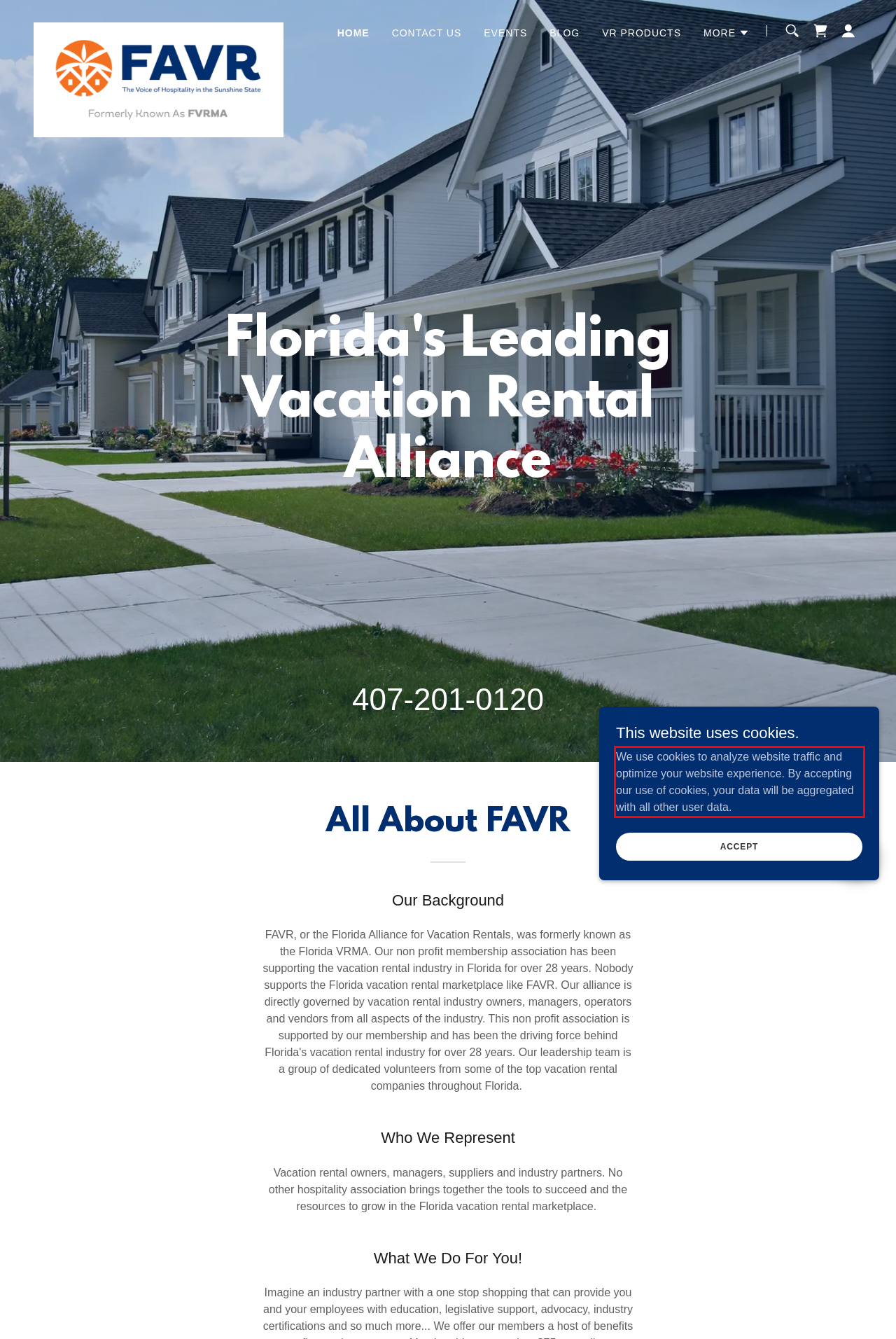You have a screenshot of a webpage with a UI element highlighted by a red bounding box. Use OCR to obtain the text within this highlighted area.

We use cookies to analyze website traffic and optimize your website experience. By accepting our use of cookies, your data will be aggregated with all other user data.